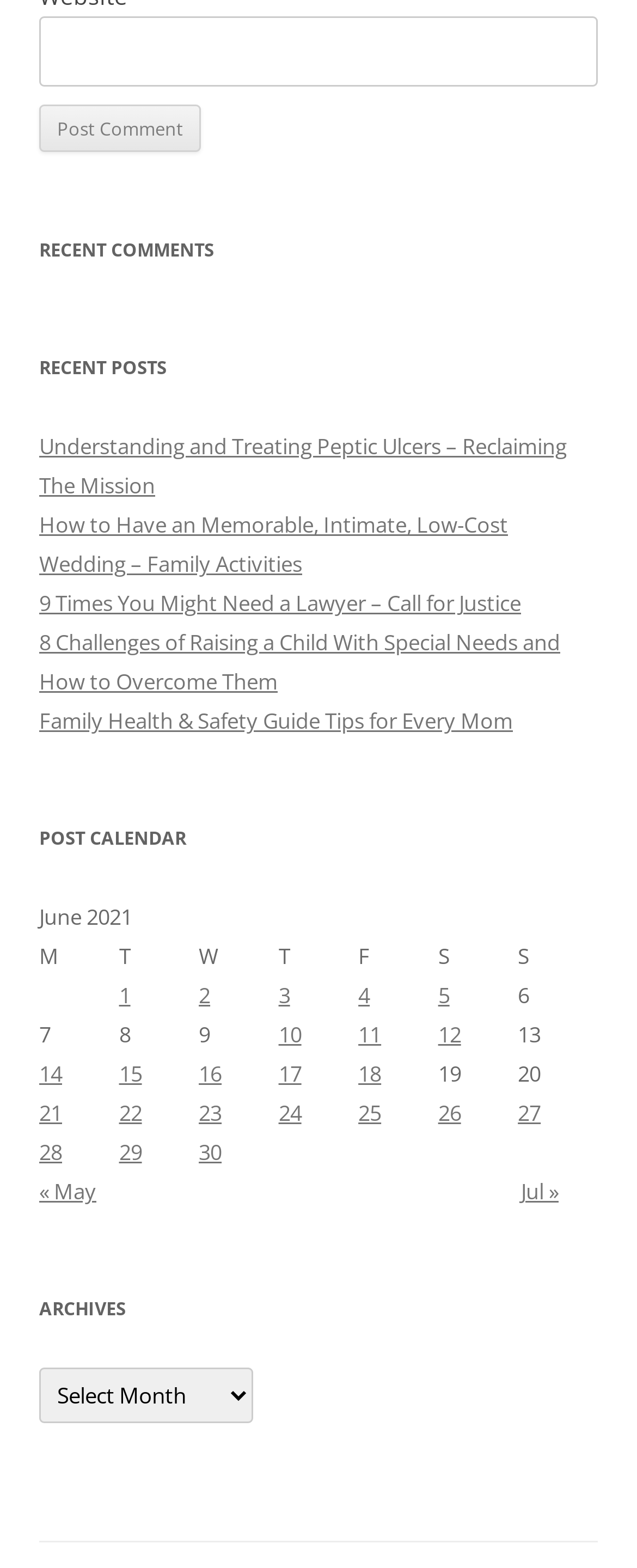Specify the bounding box coordinates of the element's region that should be clicked to achieve the following instruction: "read about understanding and treating peptic ulcers". The bounding box coordinates consist of four float numbers between 0 and 1, in the format [left, top, right, bottom].

[0.062, 0.276, 0.89, 0.319]